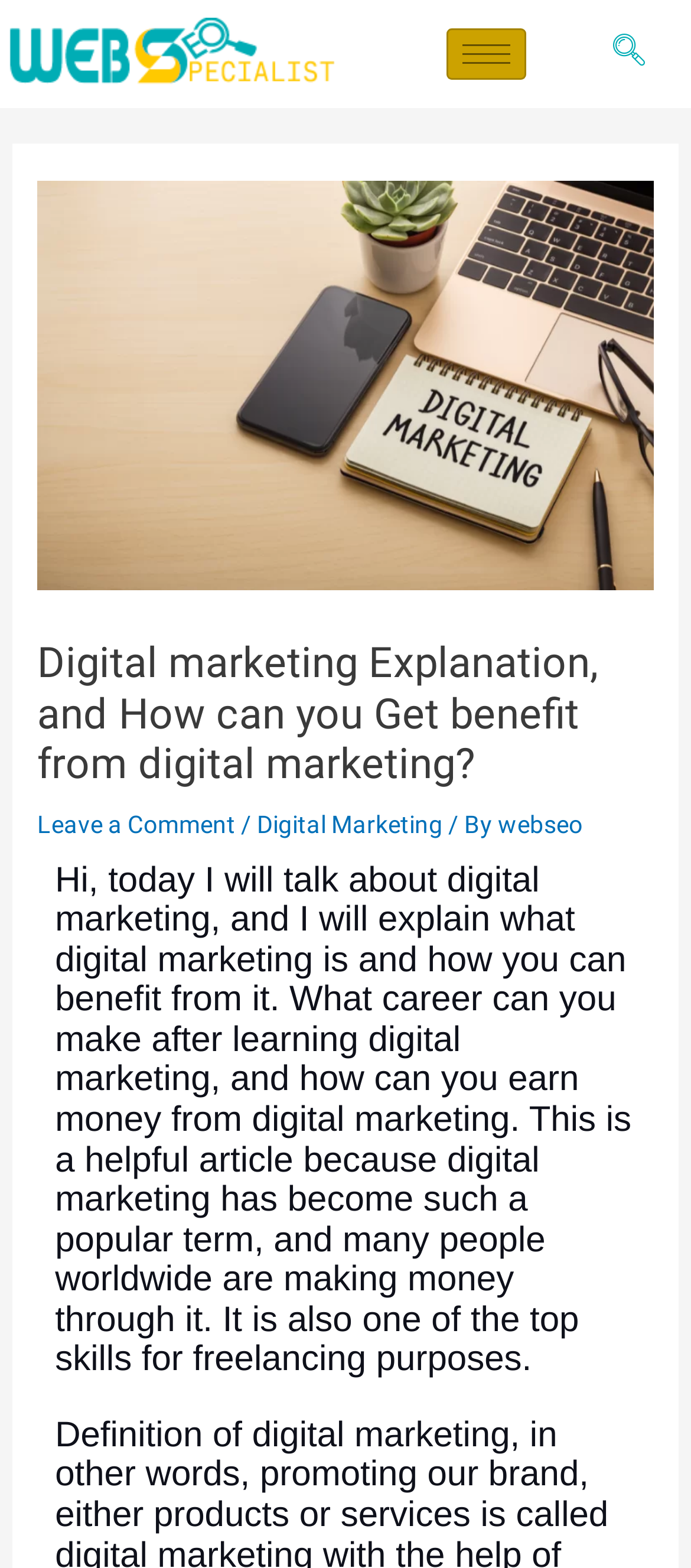Please provide a brief answer to the question using only one word or phrase: 
What is the topic of discussion in this article?

Digital marketing